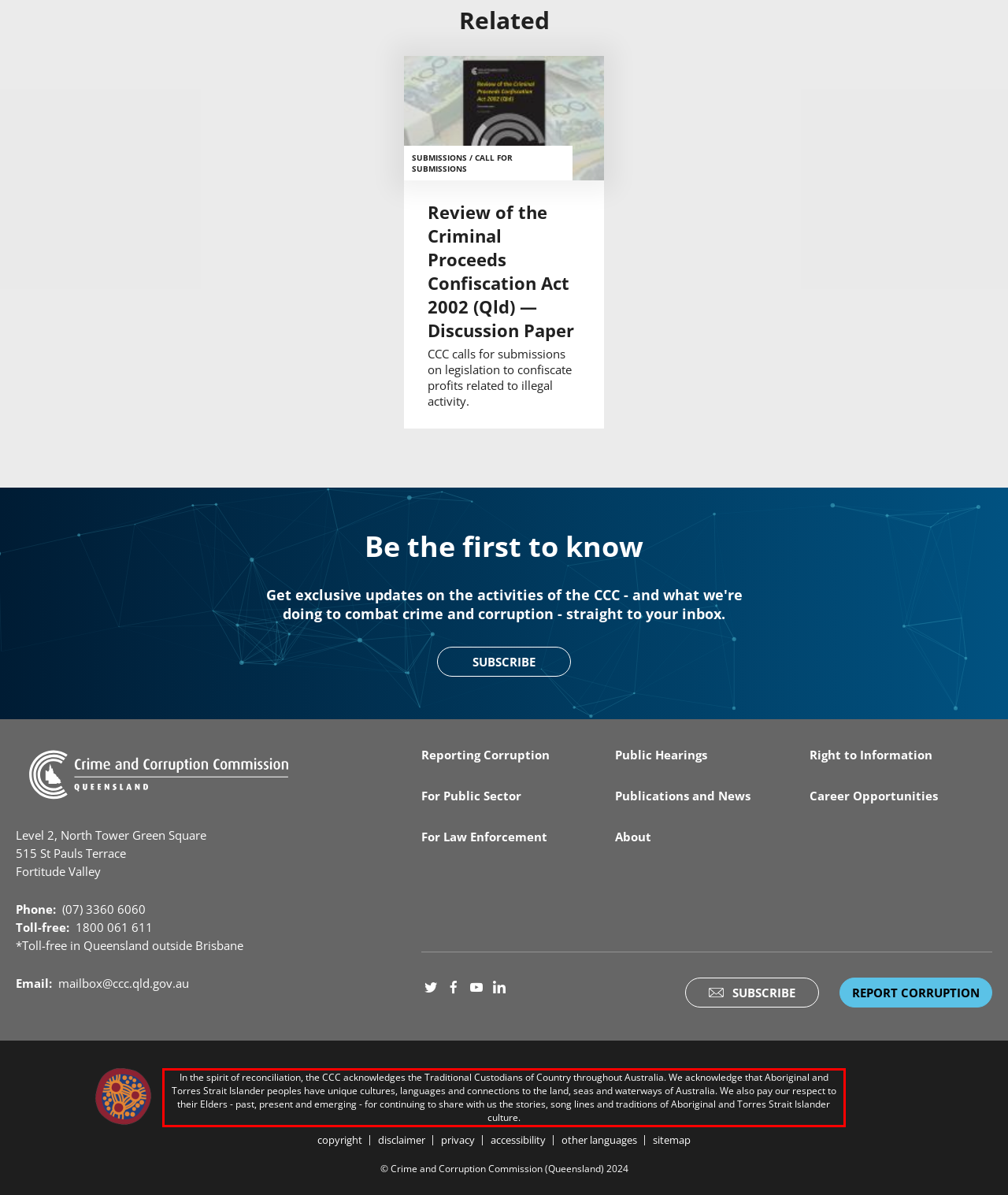You are provided with a screenshot of a webpage containing a red bounding box. Please extract the text enclosed by this red bounding box.

In the spirit of reconciliation, the CCC acknowledges the Traditional Custodians of Country throughout Australia. We acknowledge that Aboriginal and Torres Strait Islander peoples have unique cultures, languages and connections to the land, seas and waterways of Australia. We also pay our respect to their Elders - past, present and emerging - for continuing to share with us the stories, song lines and traditions of Aboriginal and Torres Strait Islander culture.